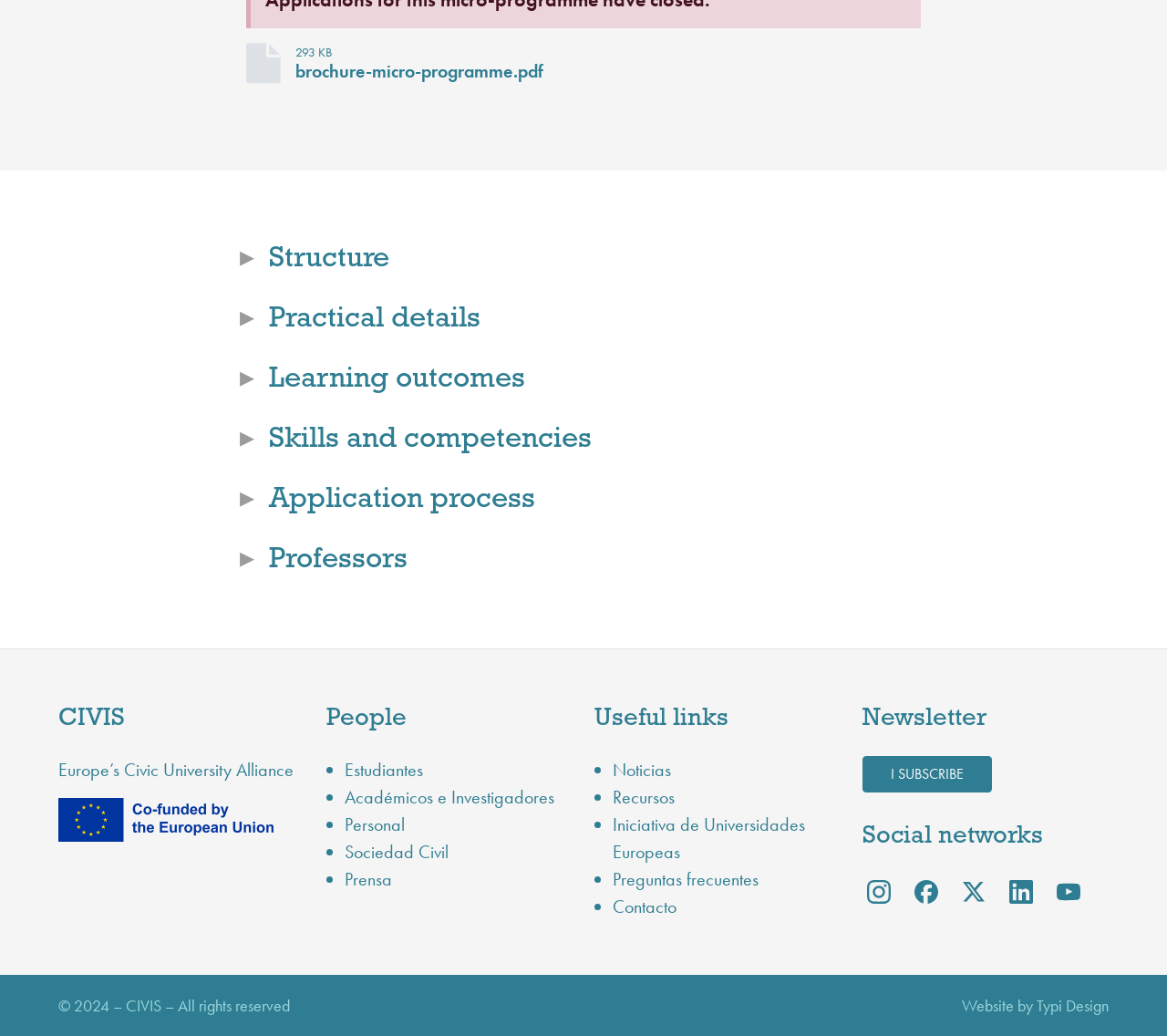Please identify the bounding box coordinates of the area that needs to be clicked to follow this instruction: "Subscribe to Newsletter".

[0.739, 0.73, 0.85, 0.765]